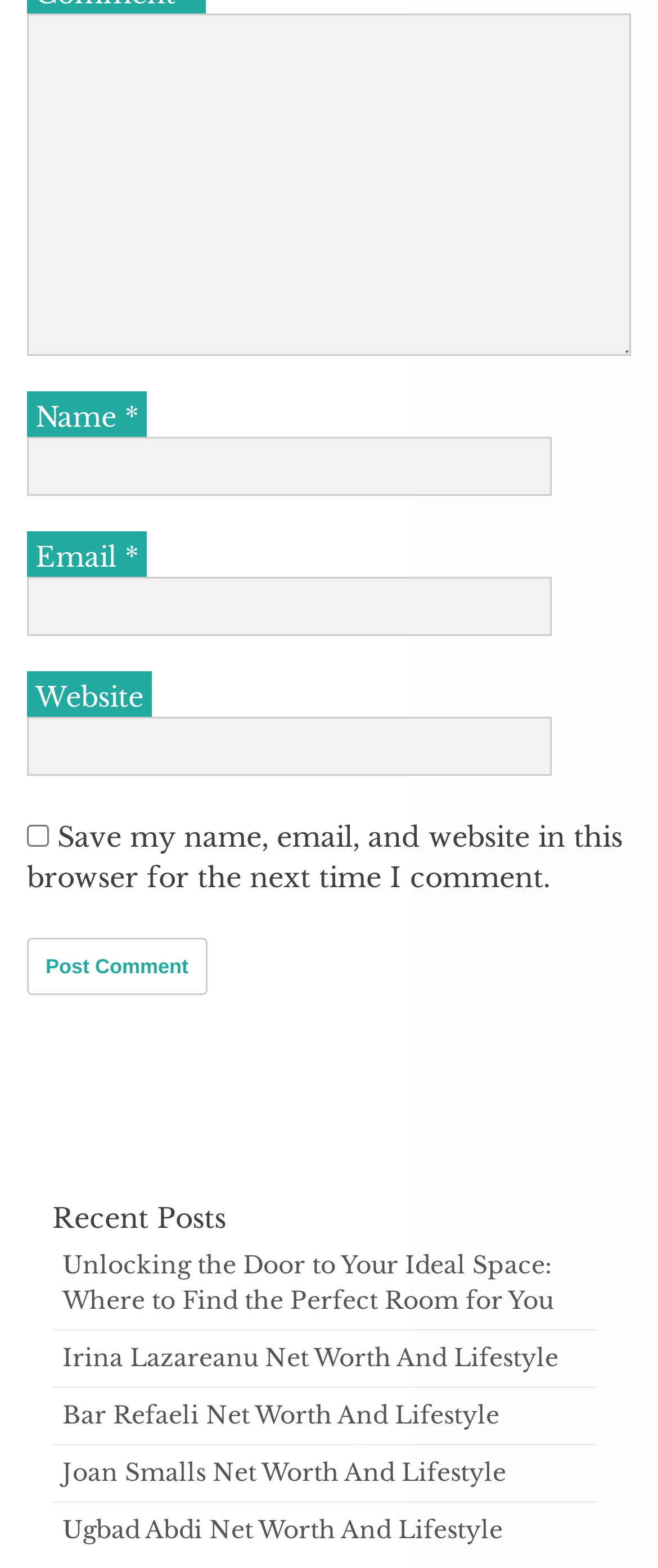Identify the bounding box coordinates of the specific part of the webpage to click to complete this instruction: "Read the article about Irina Lazareanu Net Worth And Lifestyle".

[0.095, 0.856, 0.849, 0.875]